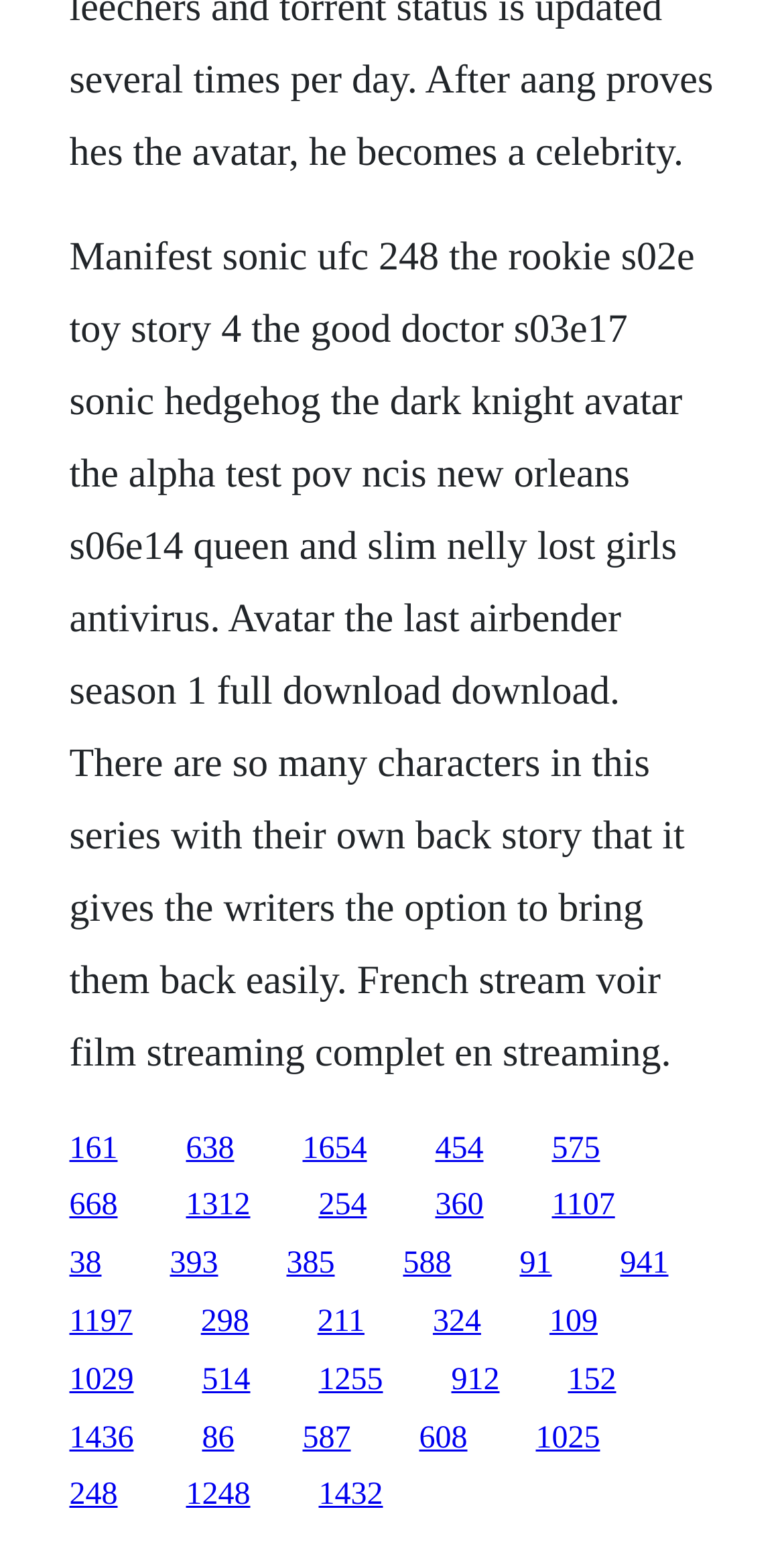Locate the bounding box coordinates of the element that should be clicked to fulfill the instruction: "Explore the page for Queen and Slim".

[0.555, 0.733, 0.617, 0.756]